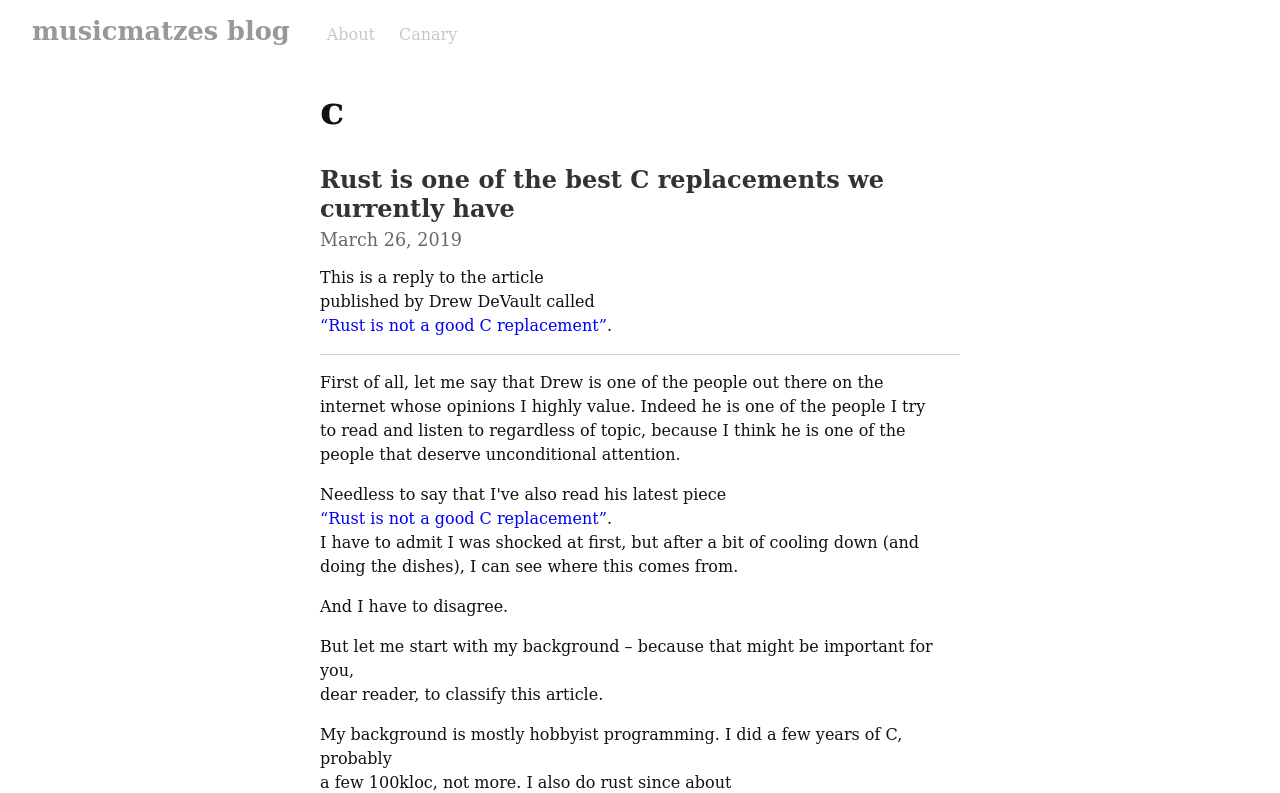How many years of C programming experience does the author have?
Give a one-word or short-phrase answer derived from the screenshot.

a few years